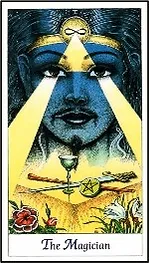What symbol is on the figure's headband?
Using the visual information from the image, give a one-word or short-phrase answer.

infinity symbol